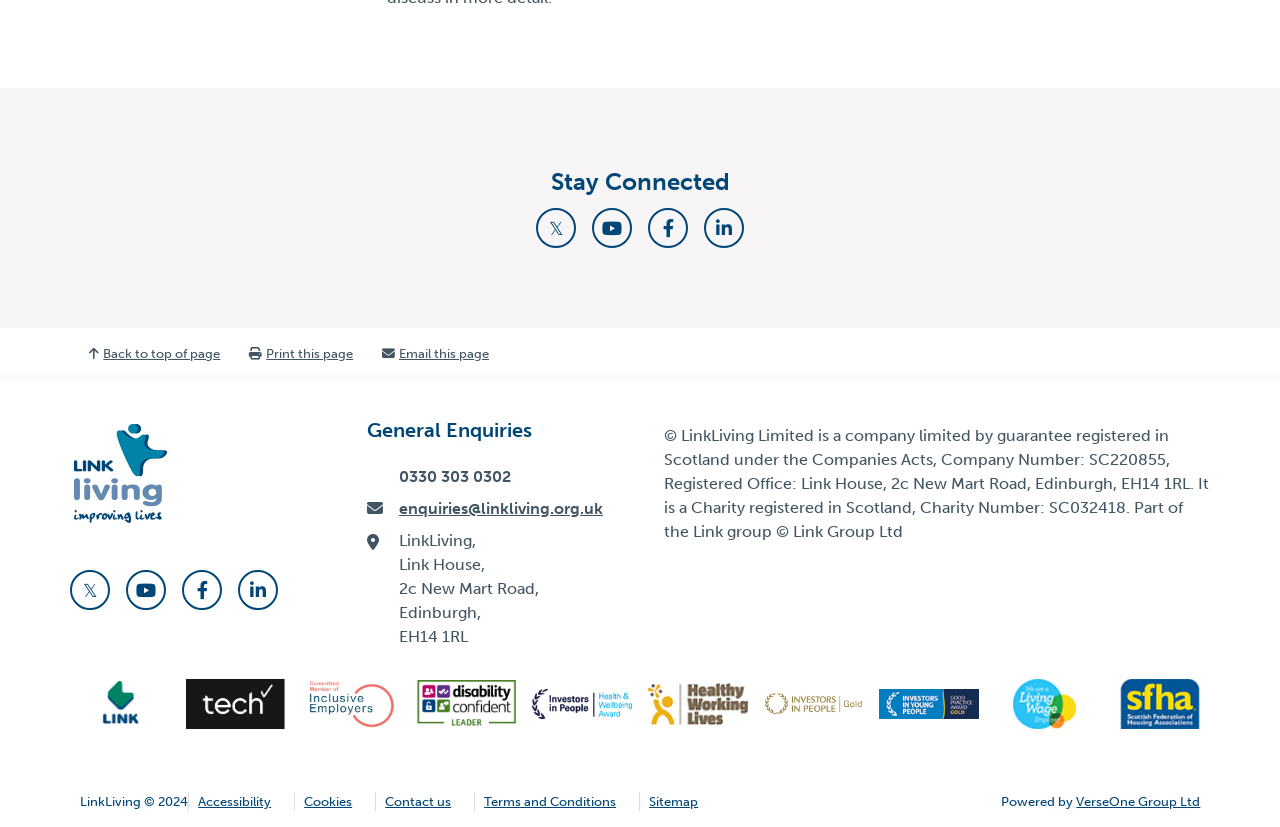What is the phone number for general enquiries?
Relying on the image, give a concise answer in one word or a brief phrase.

0330 303 0302